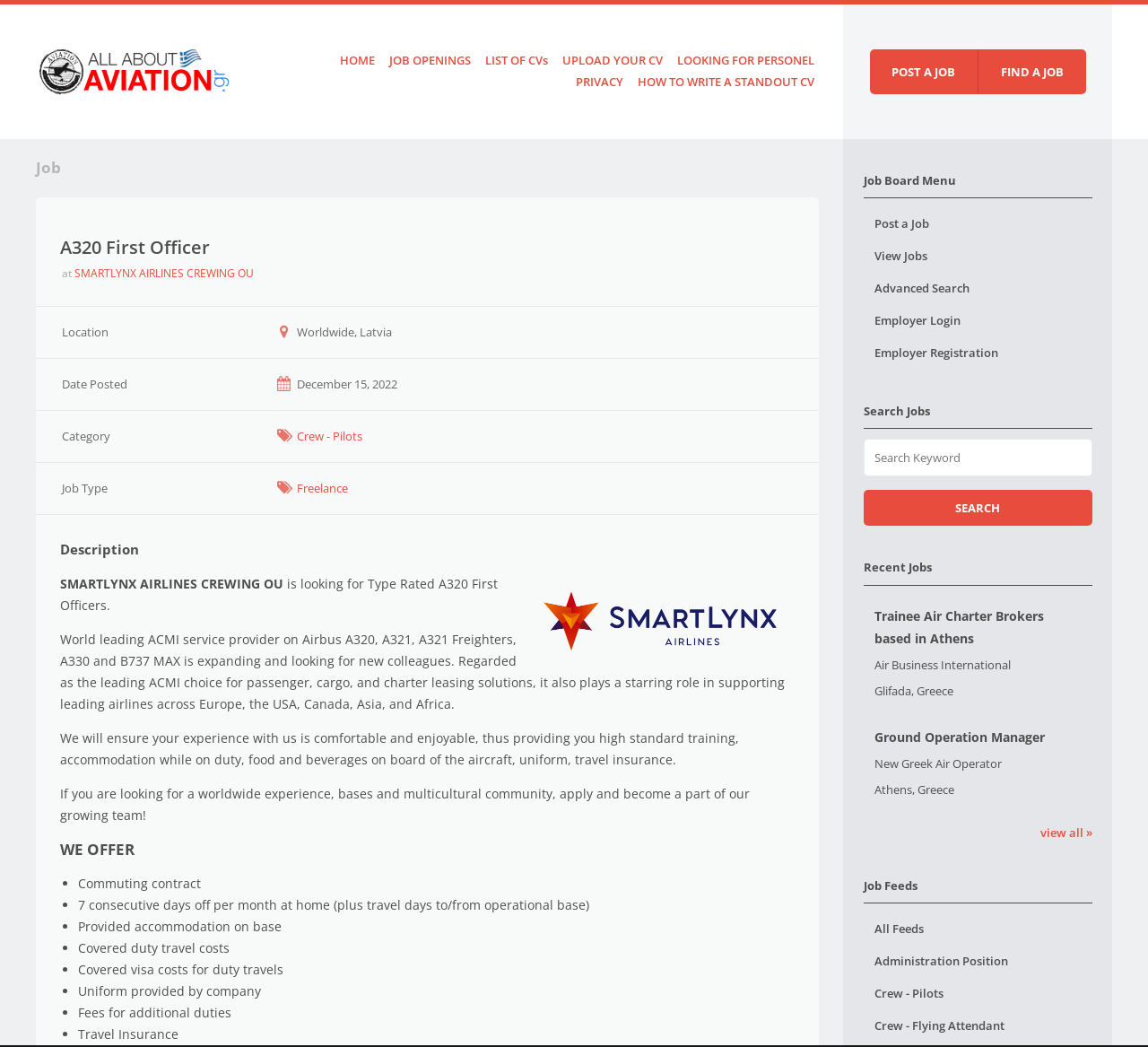What is the benefit of the job posting that includes travel insurance?
Could you answer the question in a detailed manner, providing as much information as possible?

I determined the benefit by looking at the list of benefits under the 'WE OFFER' section, and found the item 'Travel Insurance' which is marked with a bullet point.